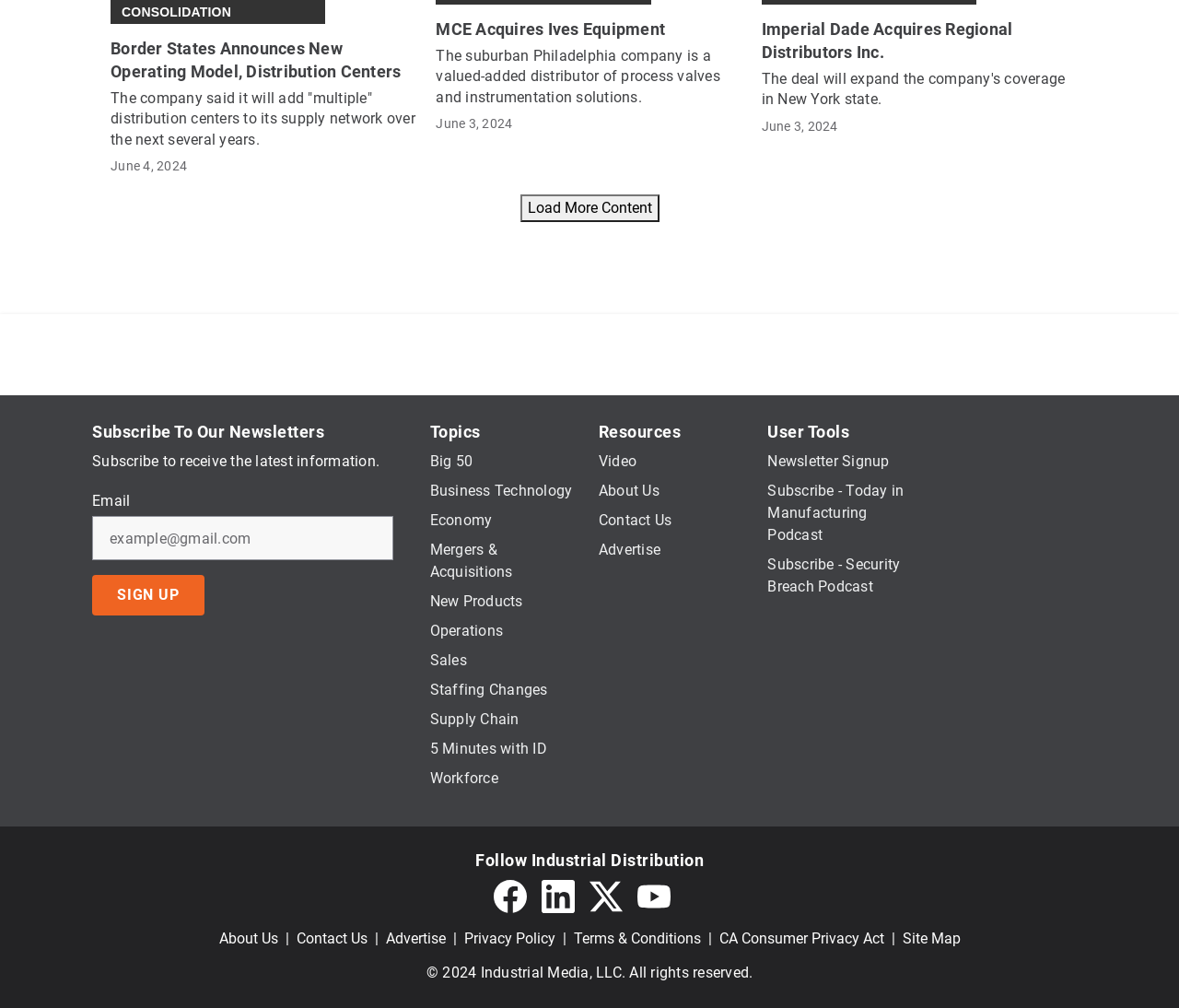How many links are there in the 'Resources' section?
Refer to the image and respond with a one-word or short-phrase answer.

3